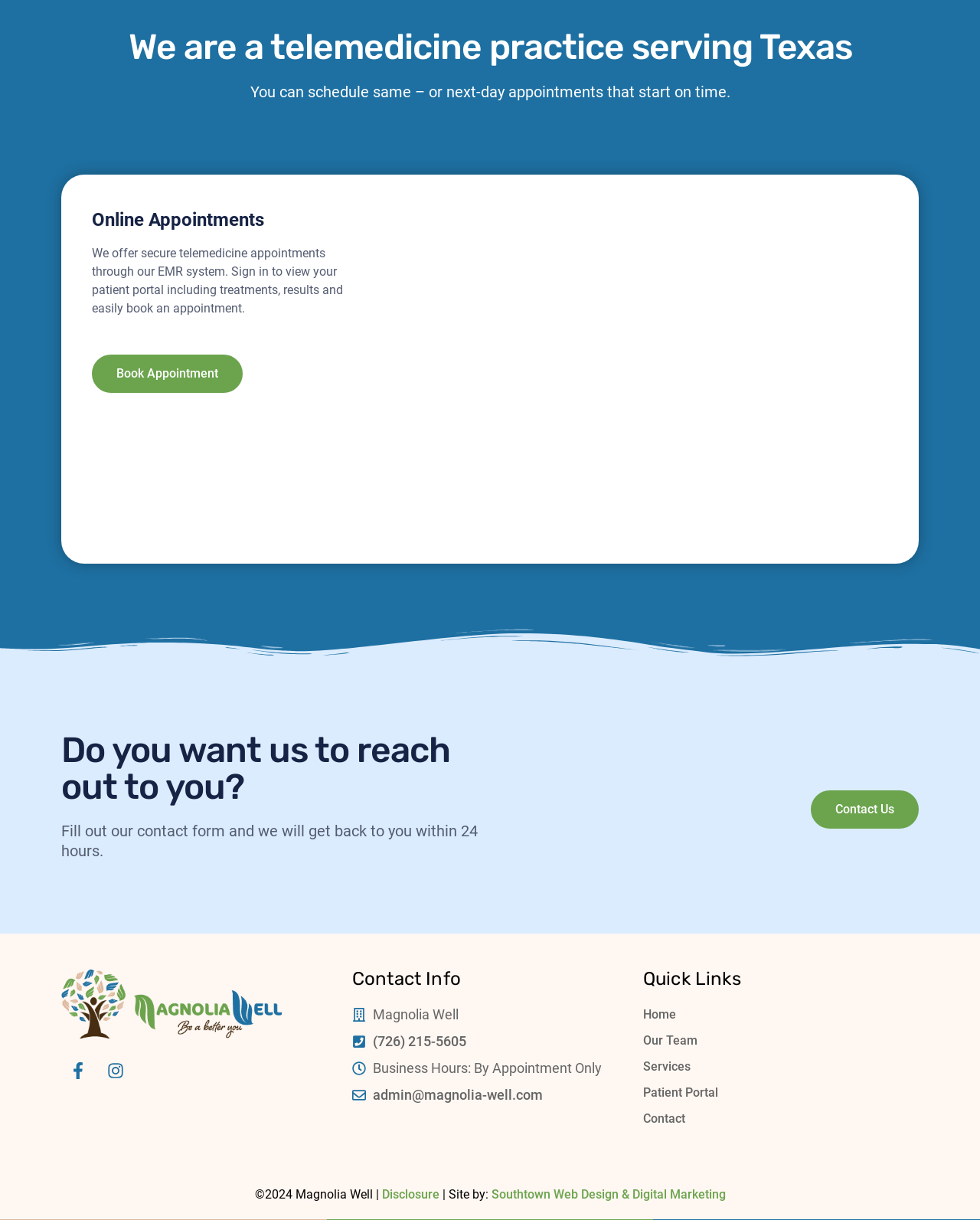Locate the bounding box coordinates of the element you need to click to accomplish the task described by this instruction: "Book an appointment".

[0.094, 0.291, 0.248, 0.322]